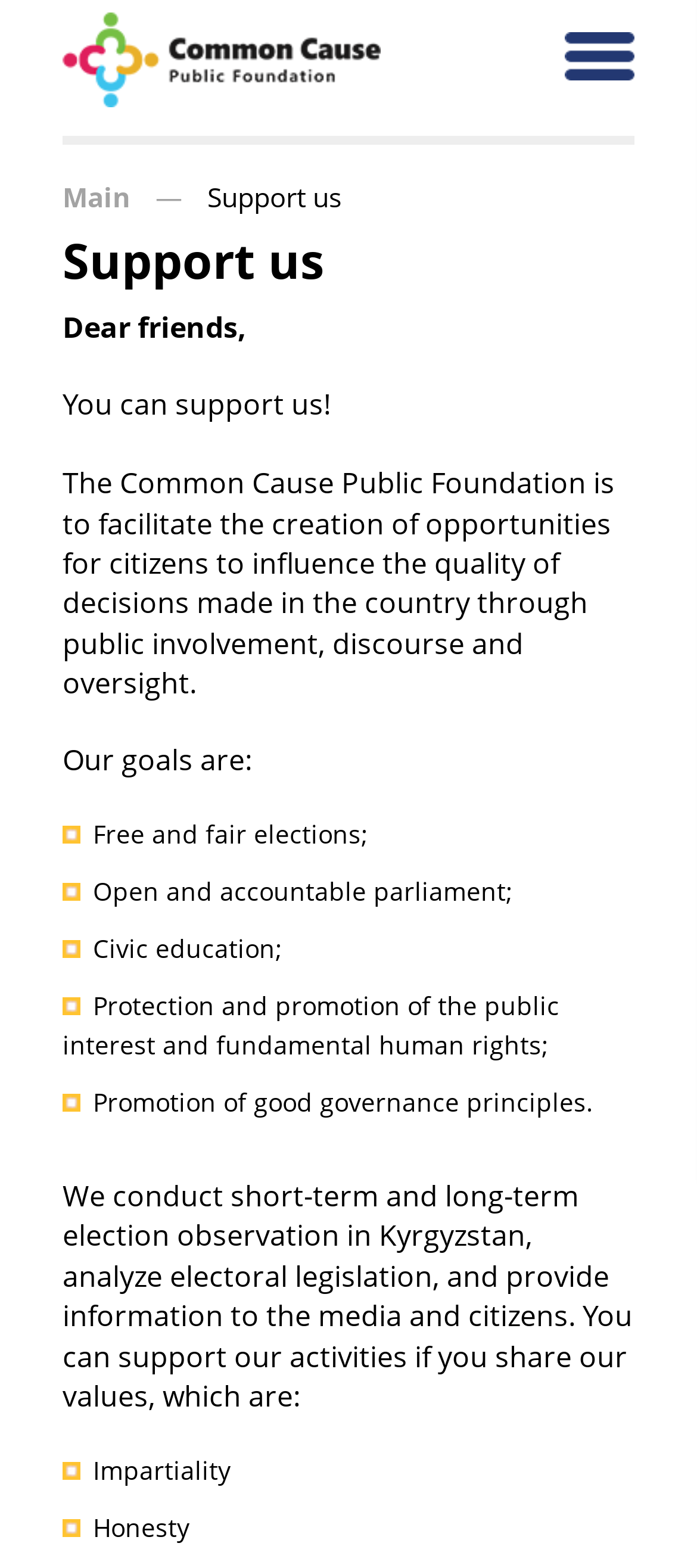Provide an in-depth caption for the webpage.

The webpage is about the Common Cause Public Foundation, an organization that aims to facilitate the creation of opportunities for citizens to influence the quality of decisions made in the country. At the top left of the page, there is a link to "Common Cause" accompanied by an image with the same name. Next to it, there is a link to "Main" separated by a dash. The main heading "Support us" is located below these links, followed by a brief introduction that starts with "Dear friends" and explains the foundation's purpose.

Below the introduction, there is a paragraph that outlines the foundation's goals, including free and fair elections, open and accountable parliament, civic education, protection and promotion of public interest and human rights, and promotion of good governance principles. Each goal is listed with a bullet point and is positioned in a vertical column.

Further down the page, there is a section that describes the foundation's activities, including election observation, analysis of electoral legislation, and provision of information to the media and citizens. This section is followed by a list of the foundation's values, which include impartiality and honesty. Each value is listed with a bullet point and is positioned in a vertical column, similar to the list of goals.

Overall, the webpage provides an overview of the Common Cause Public Foundation, its purpose, goals, activities, and values.